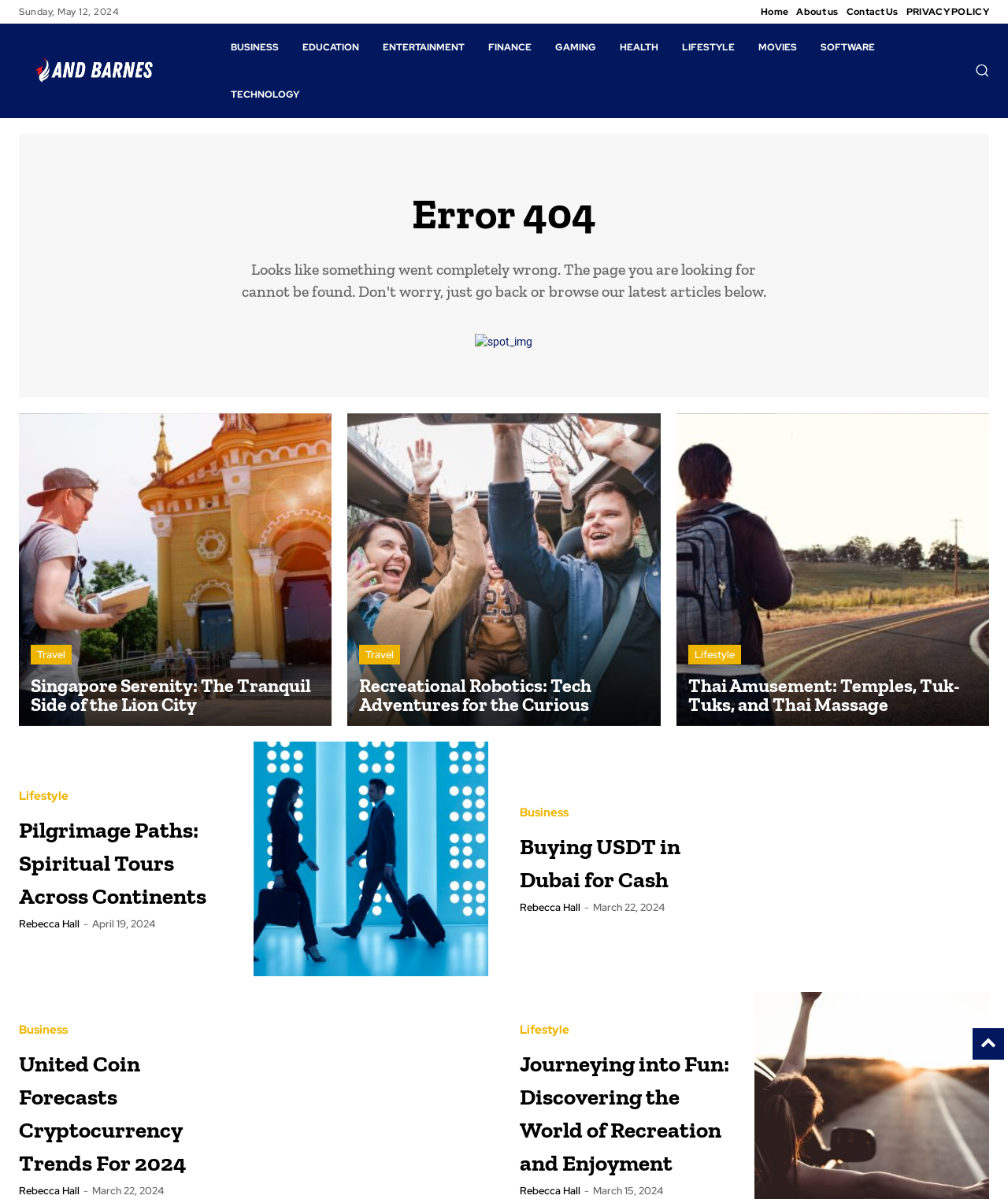Utilize the details in the image to thoroughly answer the following question: How many articles are displayed on the page?

I counted the number of article headings and links on the webpage and found that there are 6 articles displayed, which are 'Singapore Serenity: The Tranquil Side of the Lion City', 'Recreational Robotics: Tech Adventures for the Curious', 'Thai Amusement: Temples, Tuk-Tuks, and Thai Massage', 'Pilgrimage Paths: Spiritual Tours Across Continents', 'Buying USDT in Dubai for Cash', and 'United Coin Forecasts Cryptocurrency Trends For 2024'.